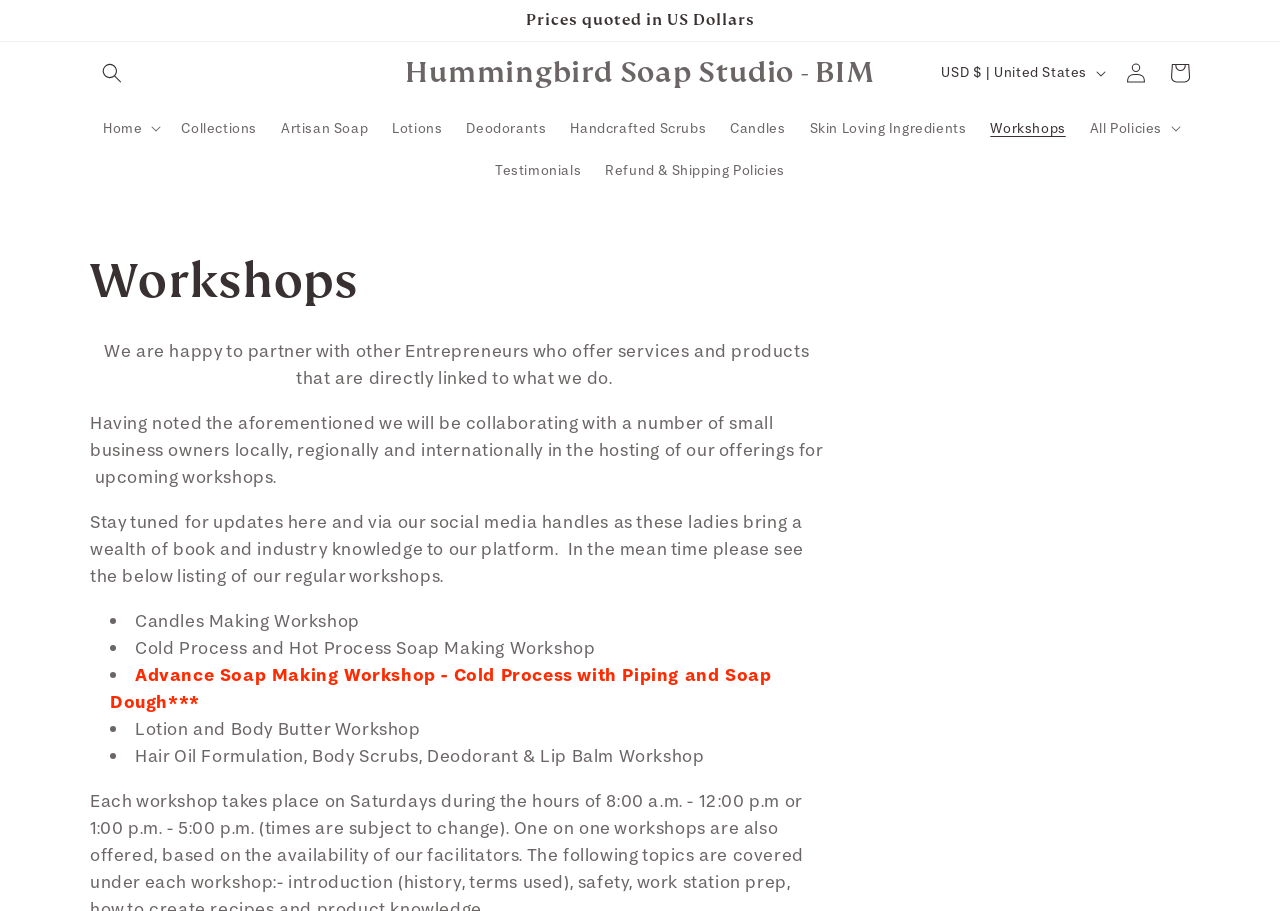Provide the bounding box coordinates for the UI element that is described by this text: "Hummingbird Soap Studio - BIM". The coordinates should be in the form of four float numbers between 0 and 1: [left, top, right, bottom].

[0.311, 0.055, 0.689, 0.105]